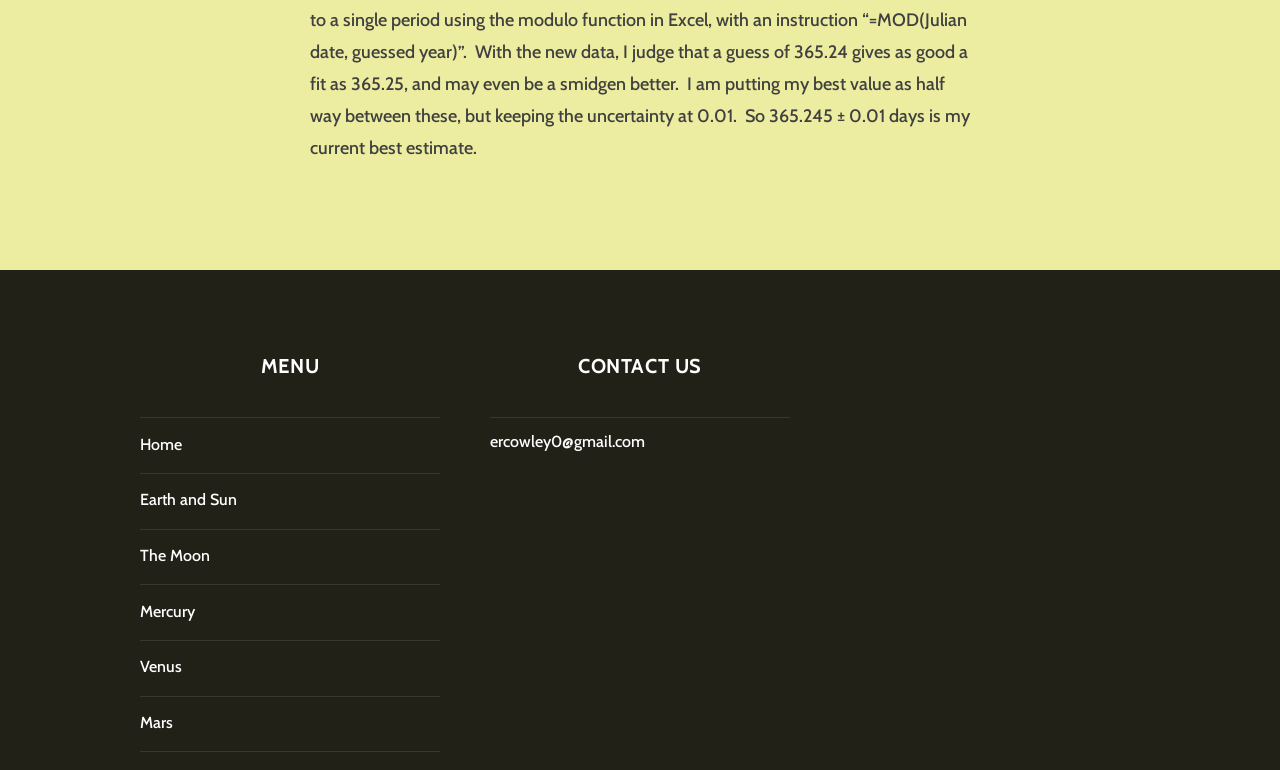Provide the bounding box coordinates of the HTML element this sentence describes: "Earth and Sun".

[0.109, 0.637, 0.185, 0.662]